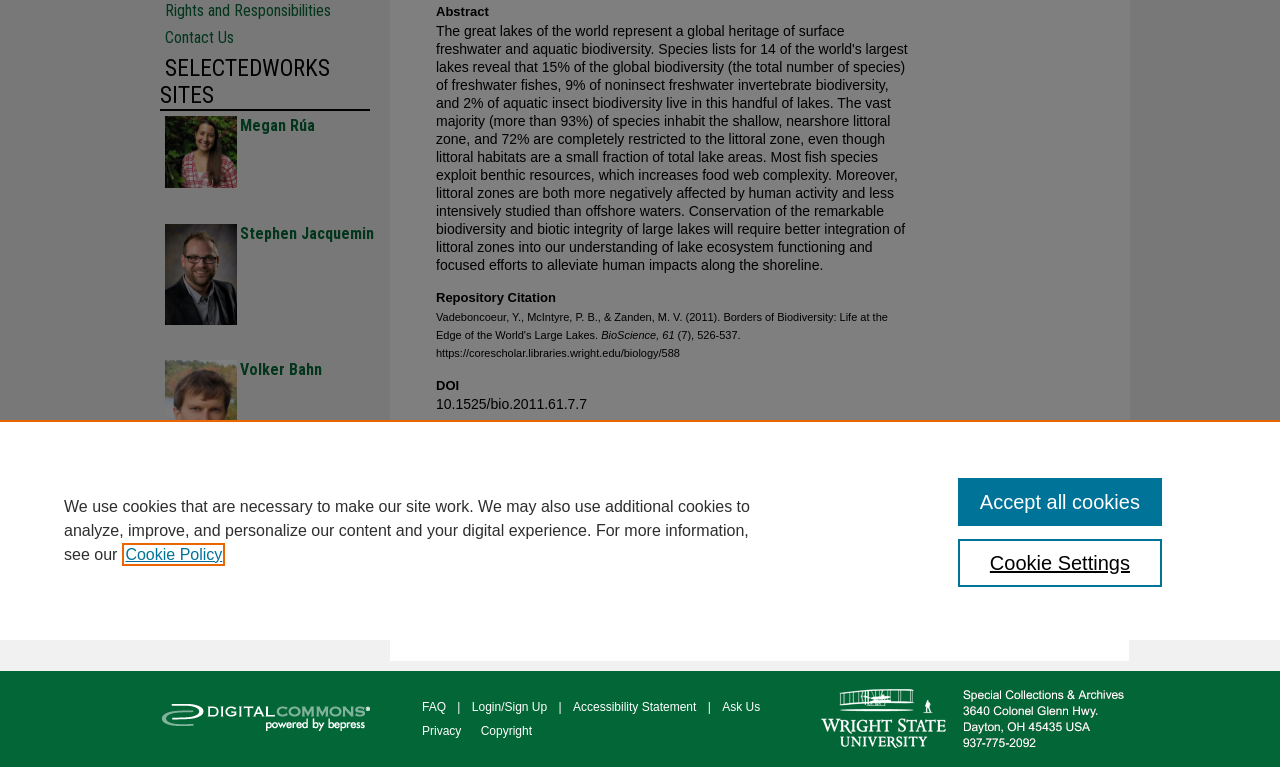Given the element description title="Profile of Stephen Jacquemin", specify the bounding box coordinates of the corresponding UI element in the format (top-left x, top-left y, bottom-right x, bottom-right y). All values must be between 0 and 1.

[0.129, 0.404, 0.185, 0.428]